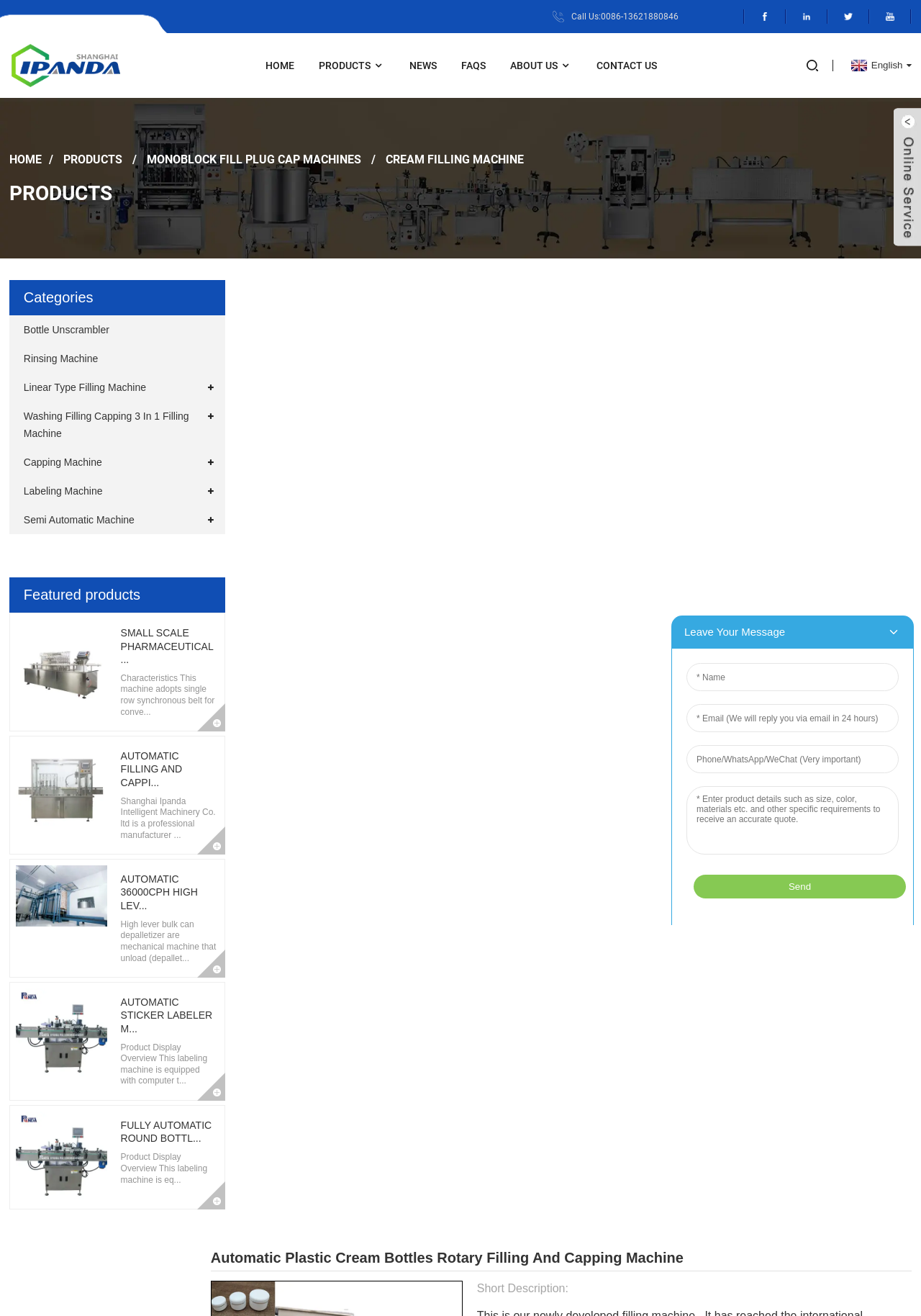Can you determine the bounding box coordinates of the area that needs to be clicked to fulfill the following instruction: "Go to the HOME page"?

[0.288, 0.039, 0.32, 0.061]